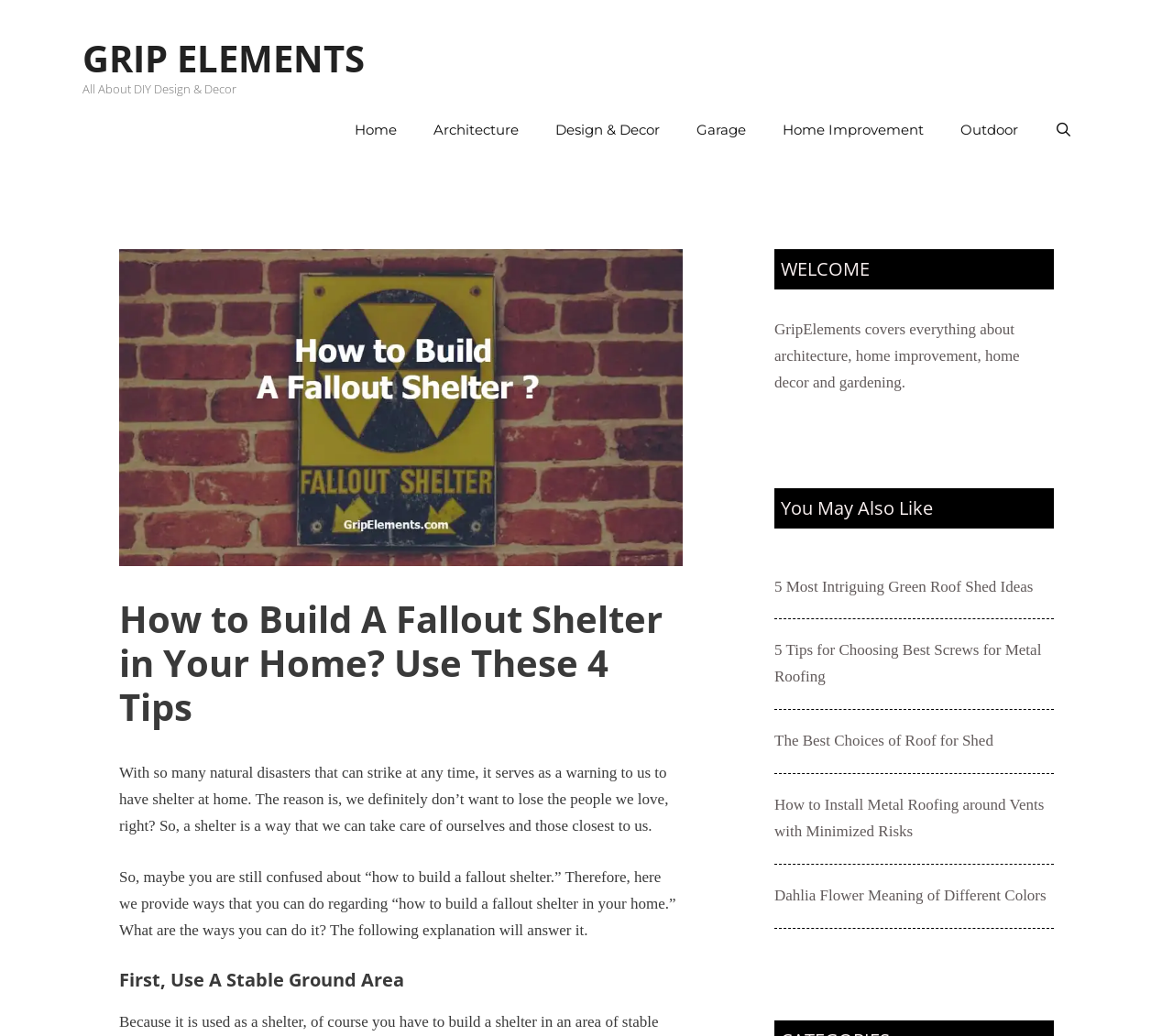Extract the bounding box coordinates for the UI element described by the text: "Outdoor". The coordinates should be in the form of [left, top, right, bottom] with values between 0 and 1.

[0.803, 0.099, 0.883, 0.152]